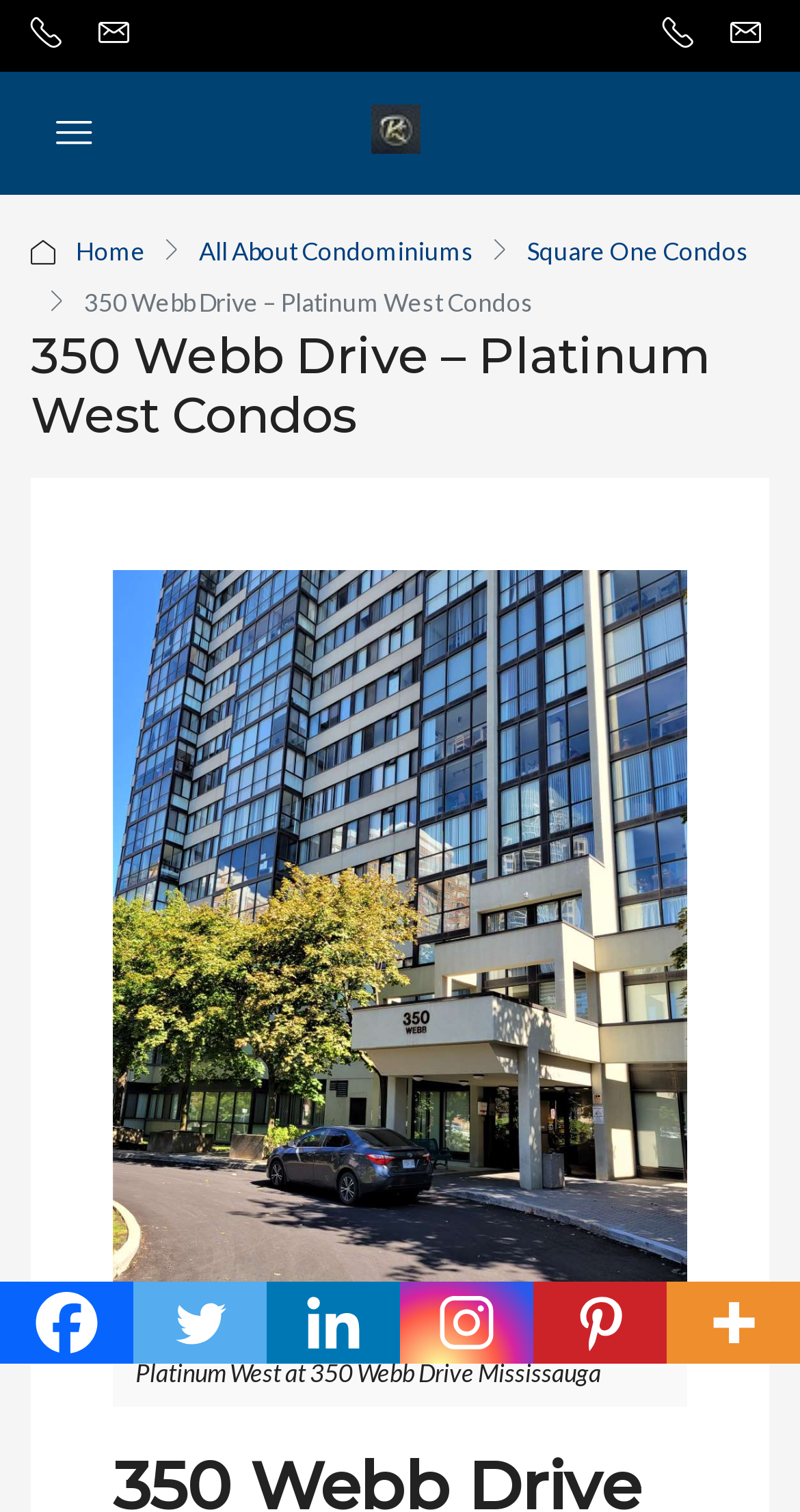Find the coordinates for the bounding box of the element with this description: "aria-label="Linkedin" title="Linkedin"".

[0.333, 0.848, 0.5, 0.902]